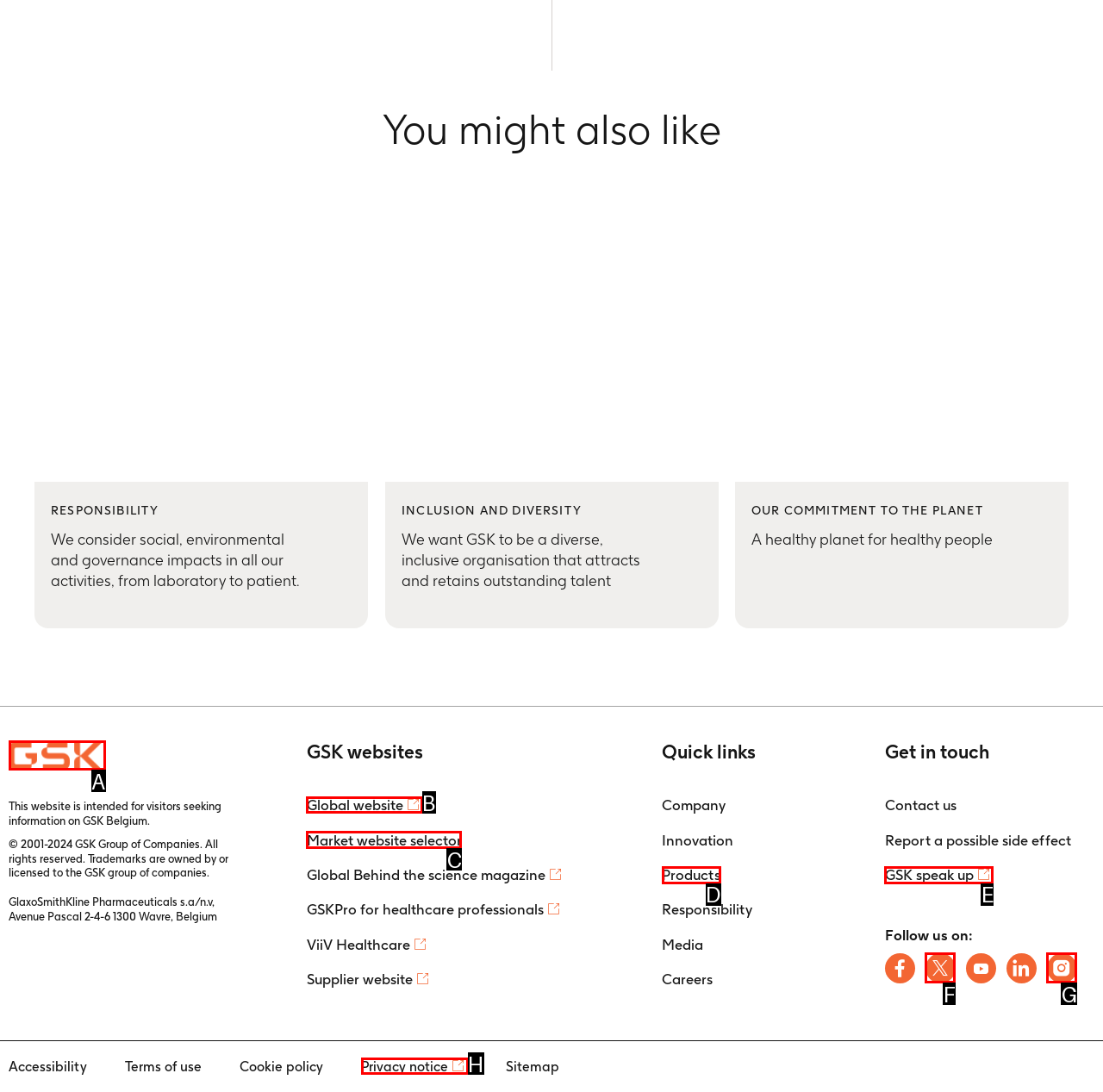Tell me which letter I should select to achieve the following goal: Read about Viking Revolution Men’s Eye Cream
Answer with the corresponding letter from the provided options directly.

None